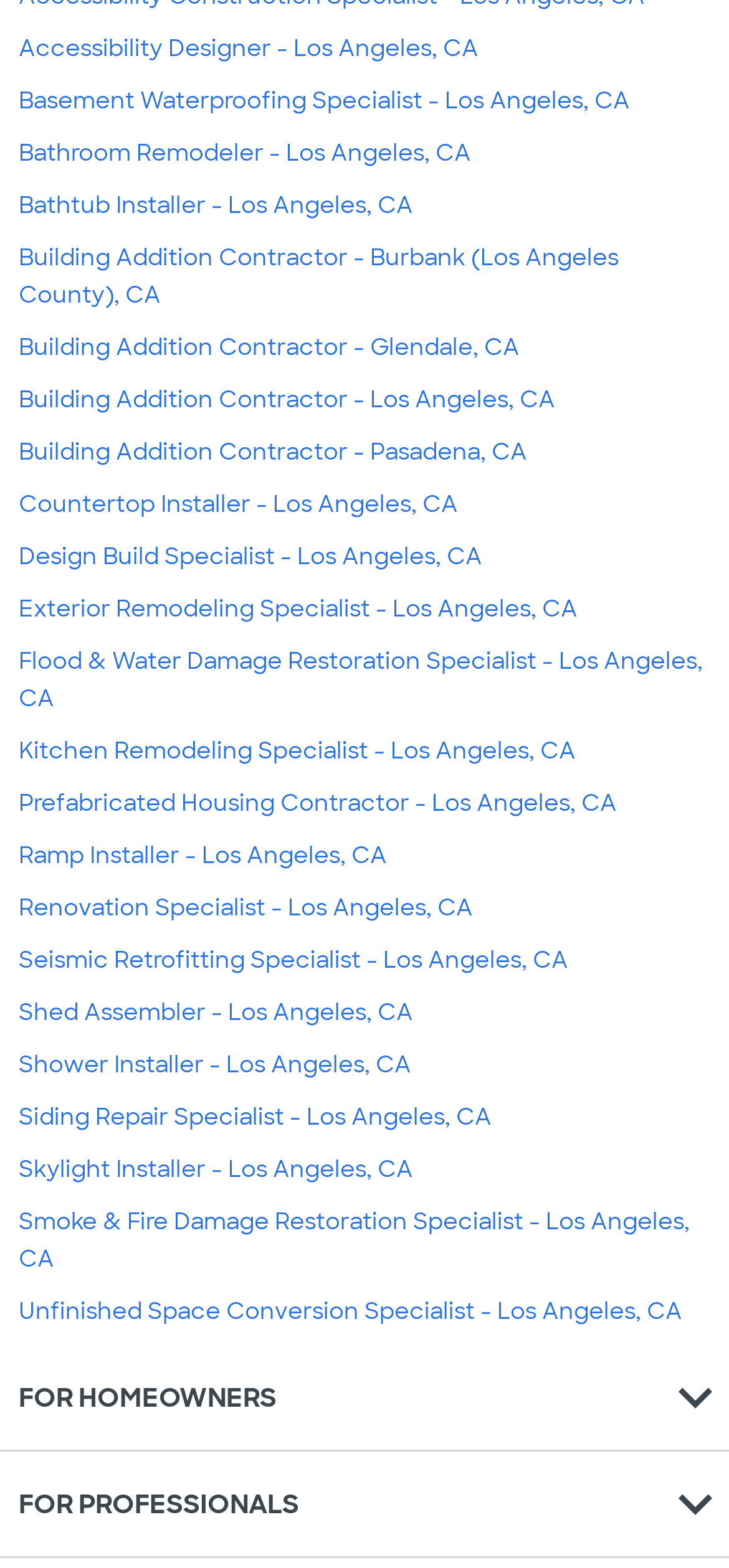Please provide a detailed answer to the question below by examining the image:
How many links are related to 'Building Addition Contractor'?

By examining the links on the webpage, I found three links related to 'Building Addition Contractor', which are 'Building Addition Contractor - Burbank (Los Angeles County), CA', 'Building Addition Contractor - Glendale, CA', and 'Building Addition Contractor - Los Angeles, CA'.